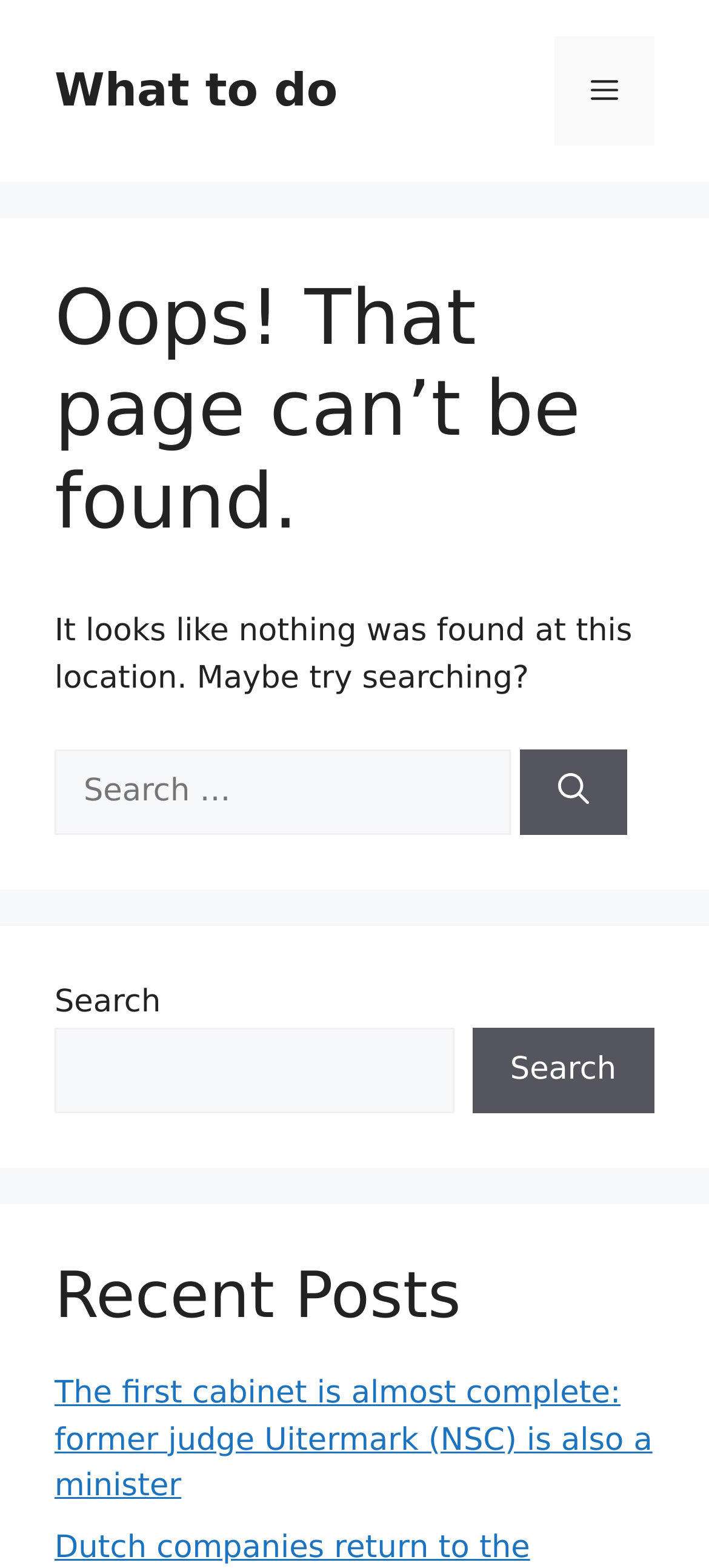Based on the element description: "Search", identify the UI element and provide its bounding box coordinates. Use four float numbers between 0 and 1, [left, top, right, bottom].

[0.666, 0.655, 0.923, 0.71]